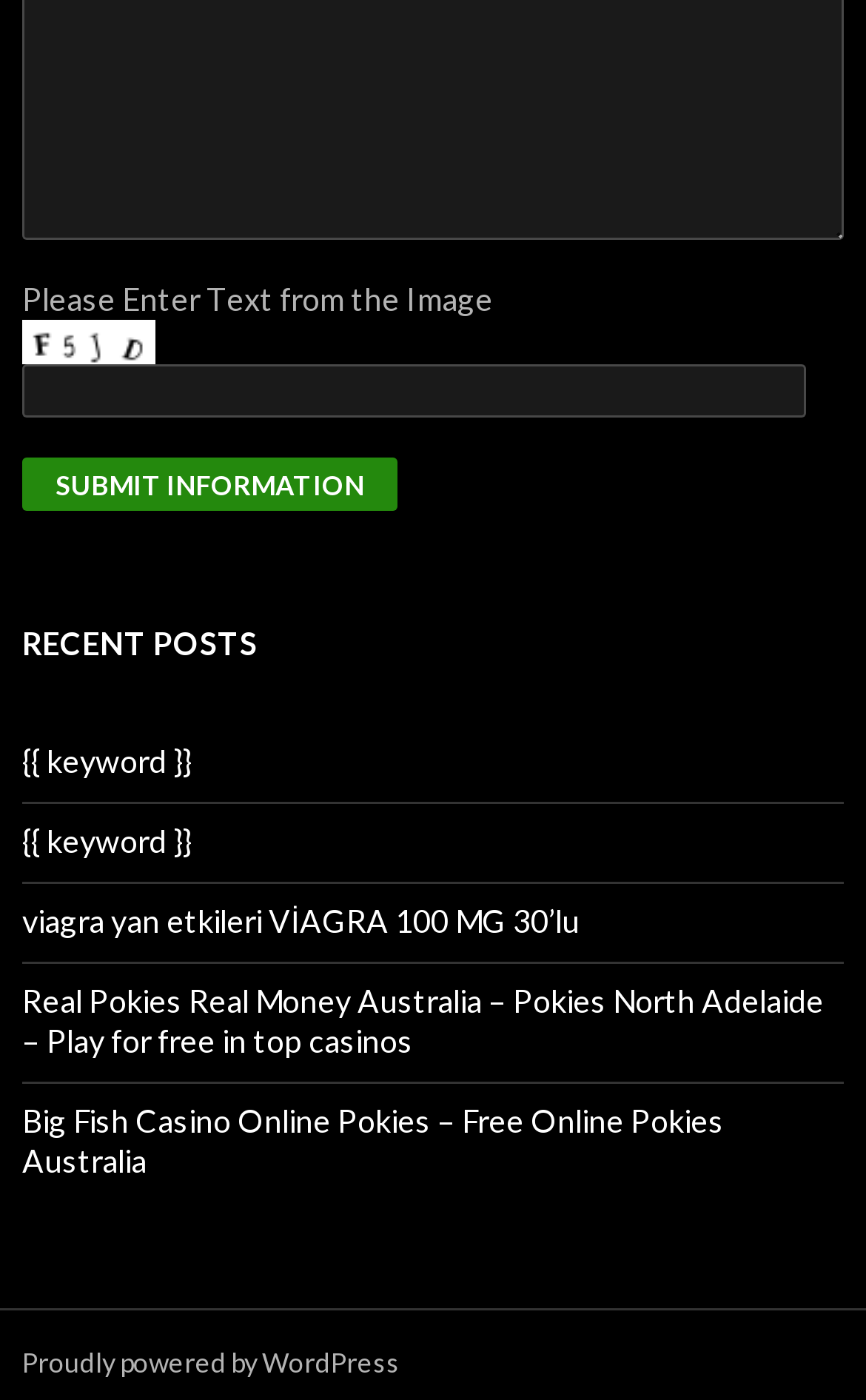Give a succinct answer to this question in a single word or phrase: 
What is the topic of the links listed on the webpage?

Pokies and casino